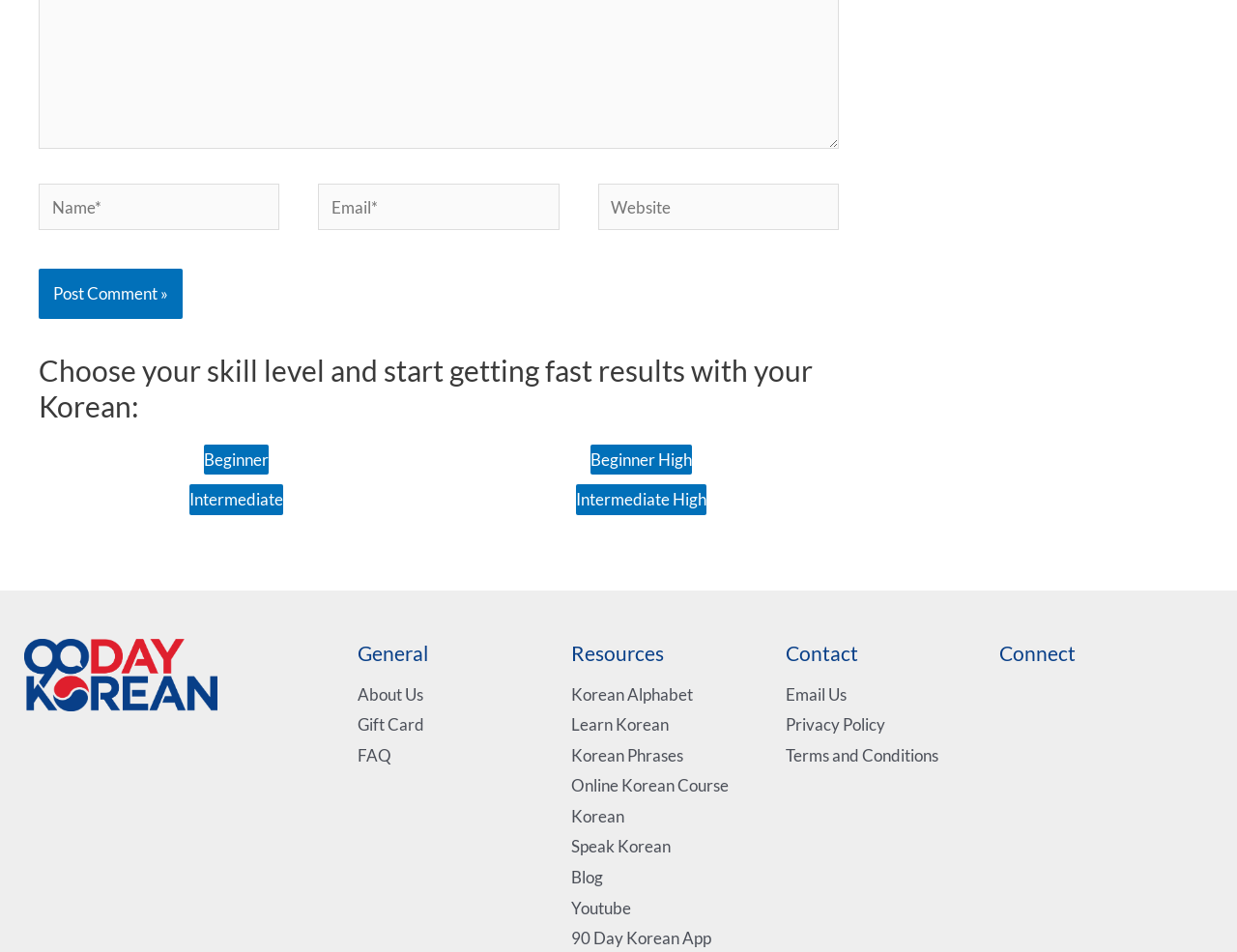Use a single word or phrase to answer the following:
What is the purpose of the 'Post Comment »' button?

To post a comment